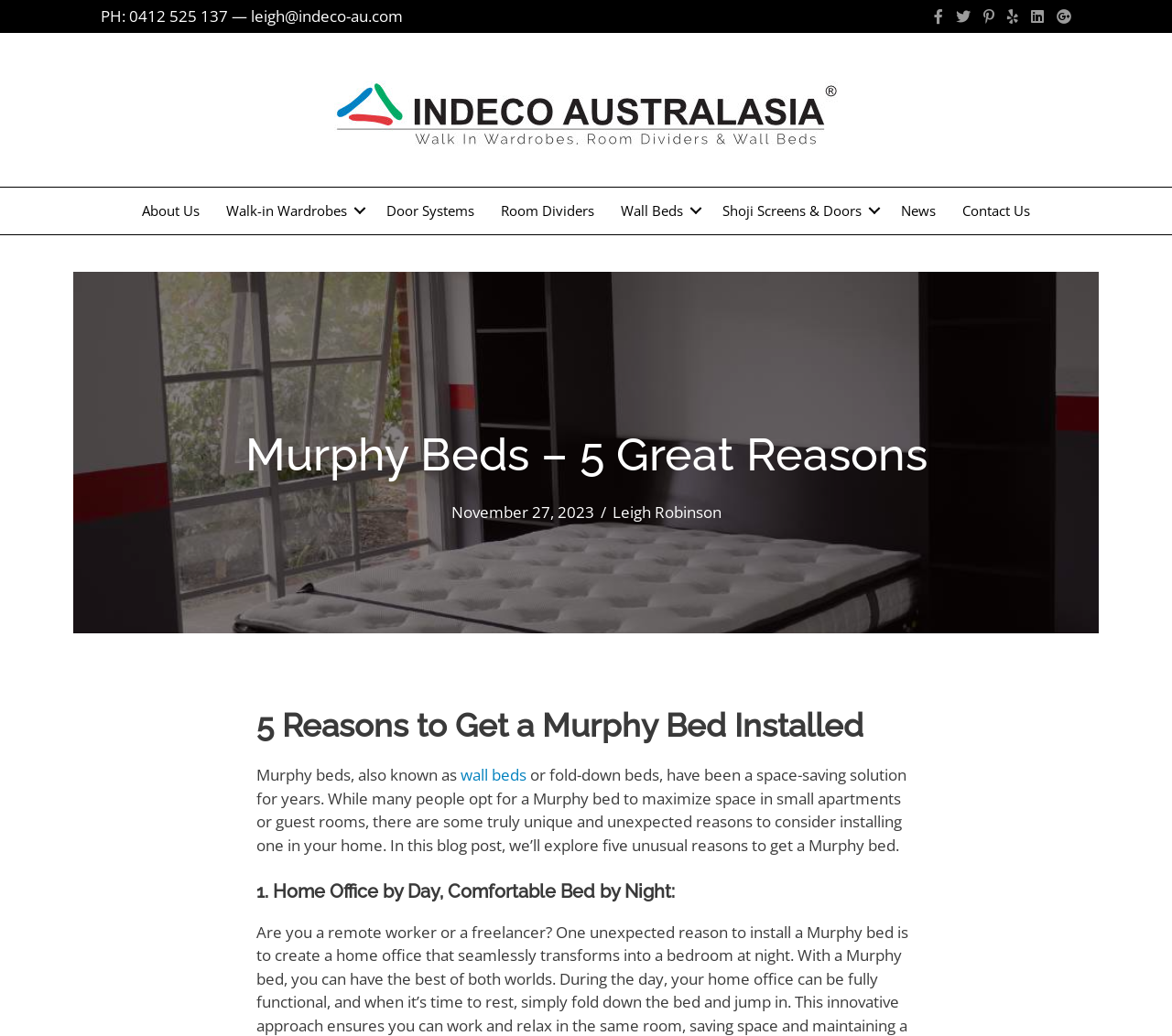Provide an in-depth caption for the elements present on the webpage.

This webpage is about Murphy beds, also known as wall beds, and their benefits. At the top left corner, there is a phone number and an email address, separated by a dash. Next to them is the company logo, Indeco Australasia, which is an image. 

Below the logo, there is a navigation menu with links to various sections of the website, including About Us, Walk-in Wardrobes, Door Systems, Room Dividers, Wall Beds, Shoji Screens & Doors, News, and Contact Us. 

The main content of the webpage starts with a heading that reads "Murphy Beds – 5 Great Reasons". Below this heading, there is a date, November 27, 2023, followed by the author's name, Leigh Robinson. 

The main article is divided into sections, with headings that describe the benefits of Murphy beds. The first section is titled "5 Reasons to Get a Murphy Bed Installed", and it introduces the concept of Murphy beds as a space-saving solution. The text explains that while many people use Murphy beds to maximize space in small apartments or guest rooms, there are some unique and unexpected reasons to consider installing one in your home. 

The second section is titled "1. Home Office by Day, Comfortable Bed by Night", and it likely explores one of the benefits of having a Murphy bed.